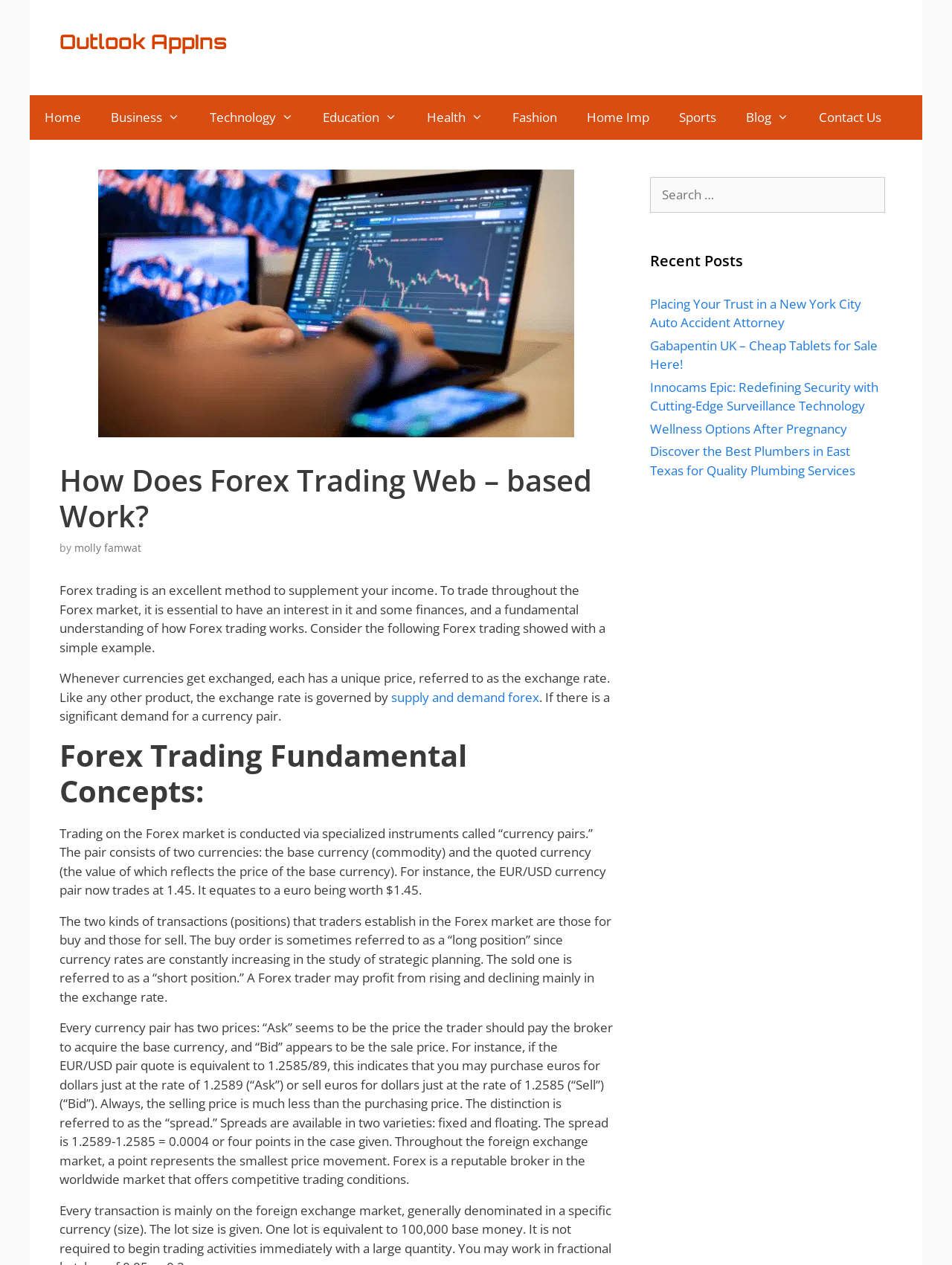Identify the bounding box coordinates of the clickable region necessary to fulfill the following instruction: "Click on the 'Contact Us' link". The bounding box coordinates should be four float numbers between 0 and 1, i.e., [left, top, right, bottom].

[0.845, 0.075, 0.941, 0.111]